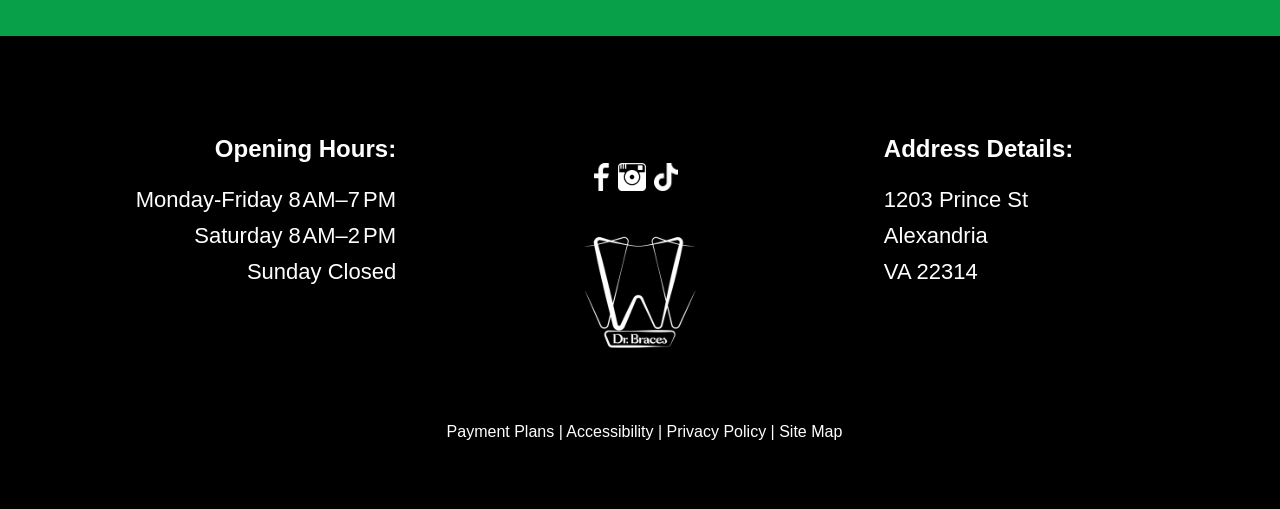Is the office open on Sundays?
Craft a detailed and extensive response to the question.

I found the office hours by looking at the 'Opening Hours:' section, which lists the hours for each day of the week. For Sunday, it says 'Closed', so the office is not open on Sundays.